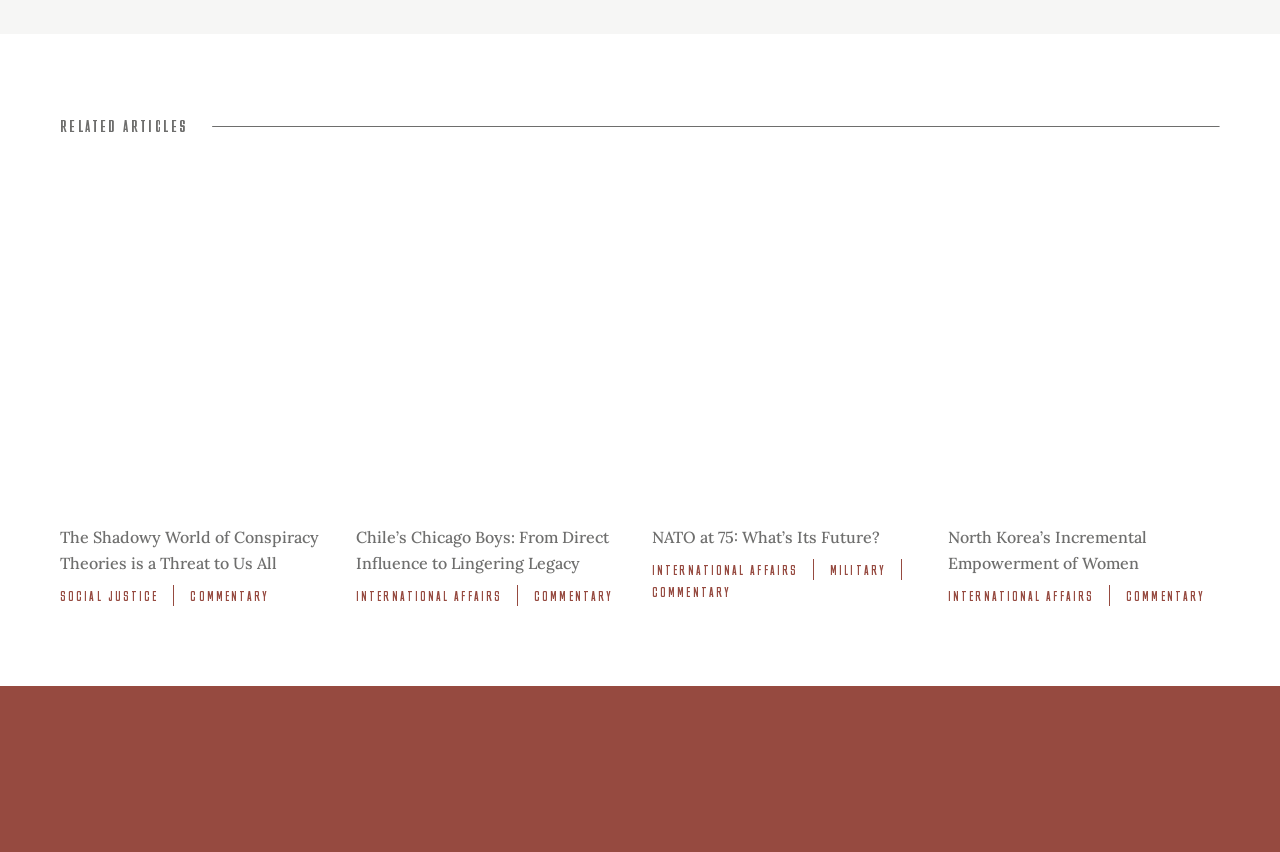Please identify the bounding box coordinates of the region to click in order to complete the given instruction: "Read article about conspiracy theories". The coordinates should be four float numbers between 0 and 1, i.e., [left, top, right, bottom].

[0.047, 0.615, 0.259, 0.676]